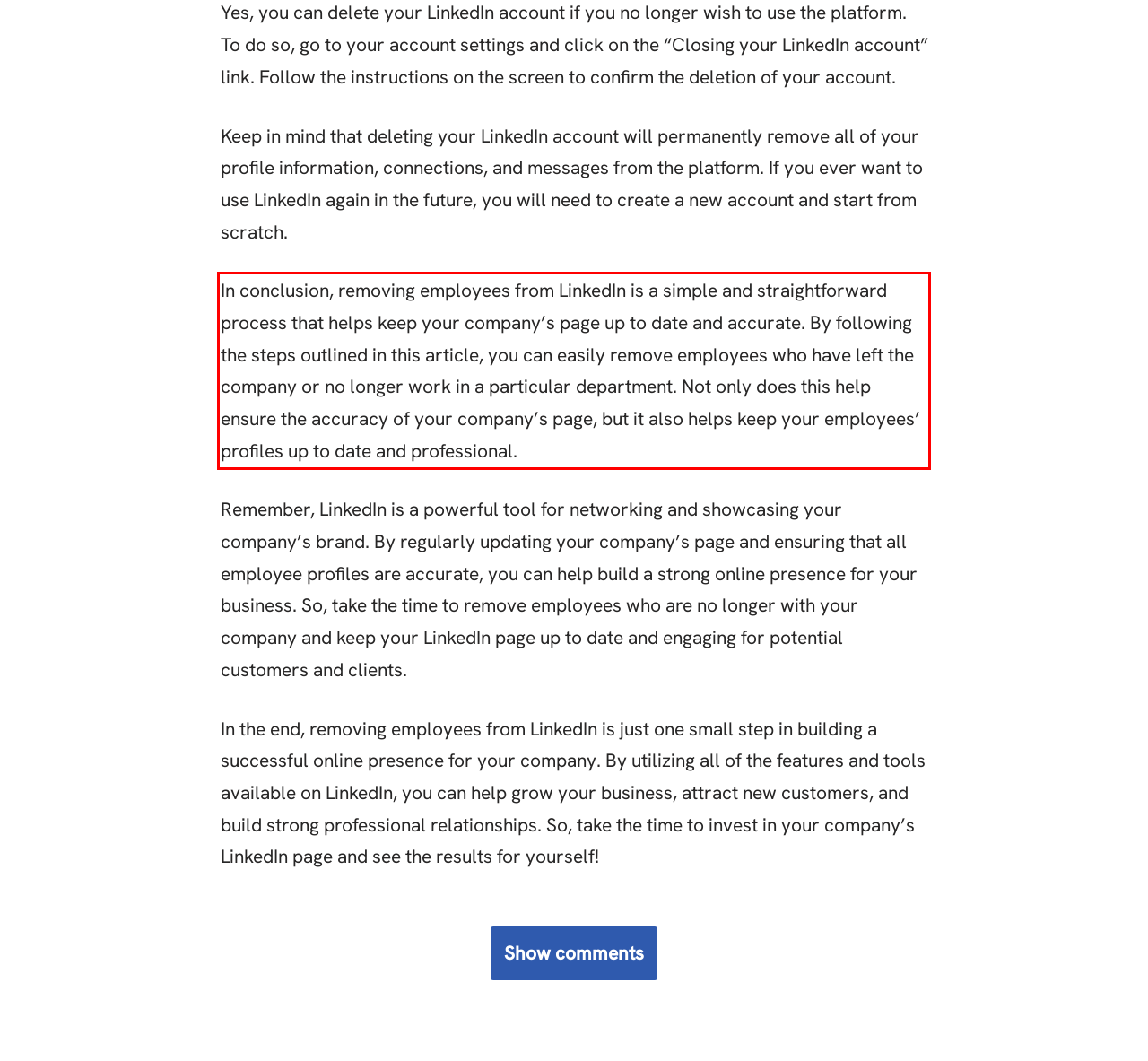Please examine the webpage screenshot containing a red bounding box and use OCR to recognize and output the text inside the red bounding box.

In conclusion, removing employees from LinkedIn is a simple and straightforward process that helps keep your company’s page up to date and accurate. By following the steps outlined in this article, you can easily remove employees who have left the company or no longer work in a particular department. Not only does this help ensure the accuracy of your company’s page, but it also helps keep your employees’ profiles up to date and professional.